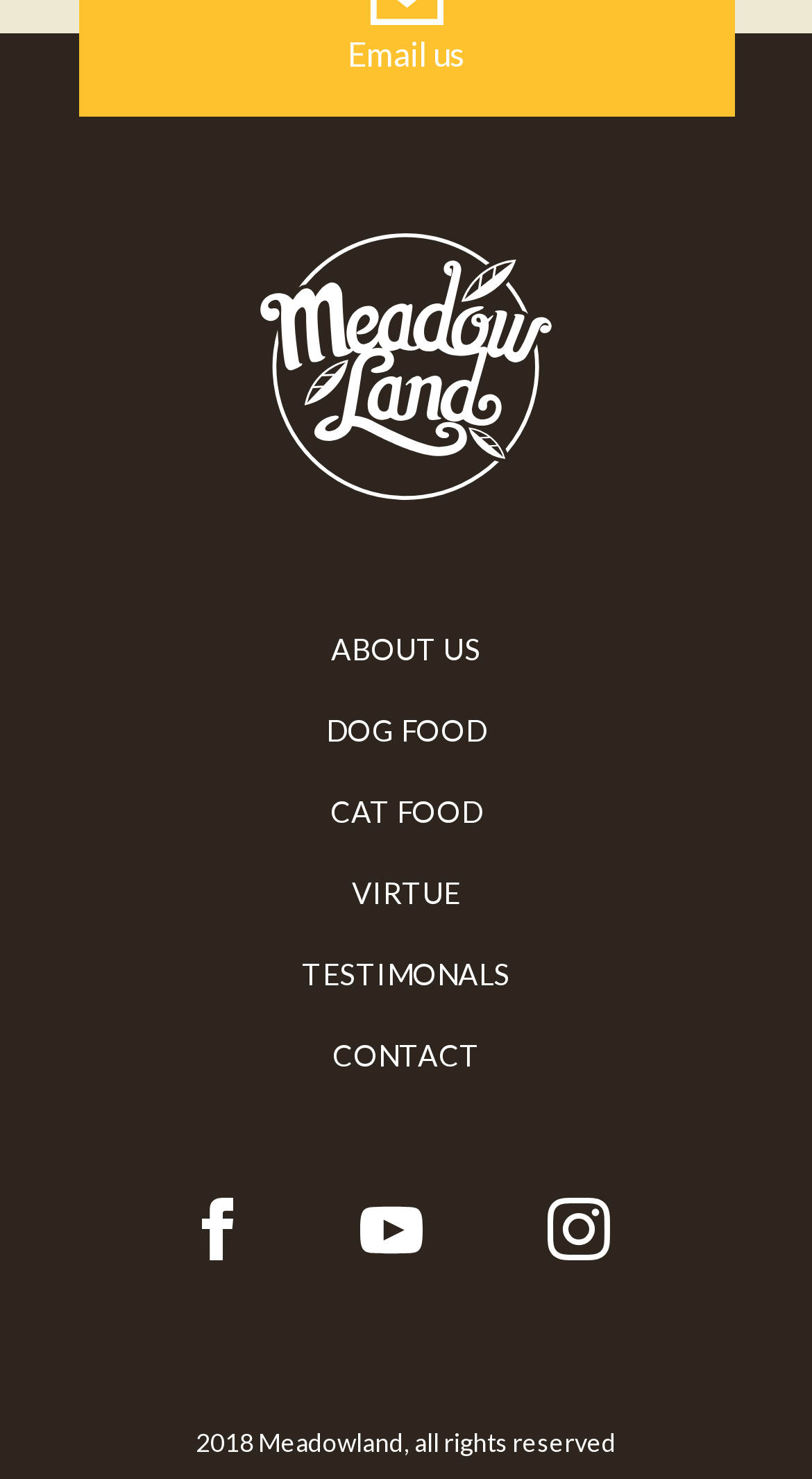Find the bounding box coordinates for the HTML element specified by: "admin".

None